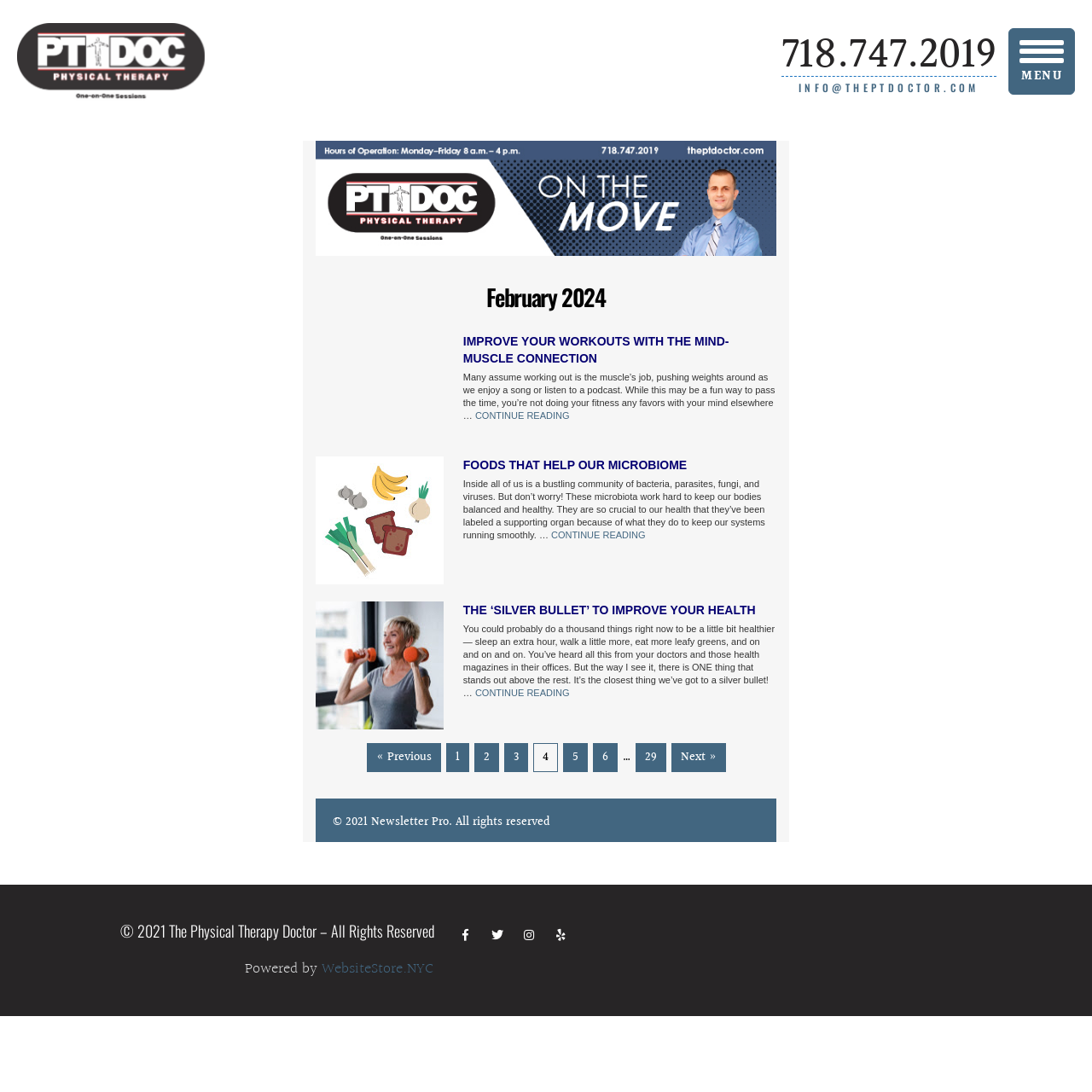Please locate the bounding box coordinates of the element's region that needs to be clicked to follow the instruction: "Go to the previous page". The bounding box coordinates should be provided as four float numbers between 0 and 1, i.e., [left, top, right, bottom].

[0.336, 0.68, 0.404, 0.707]